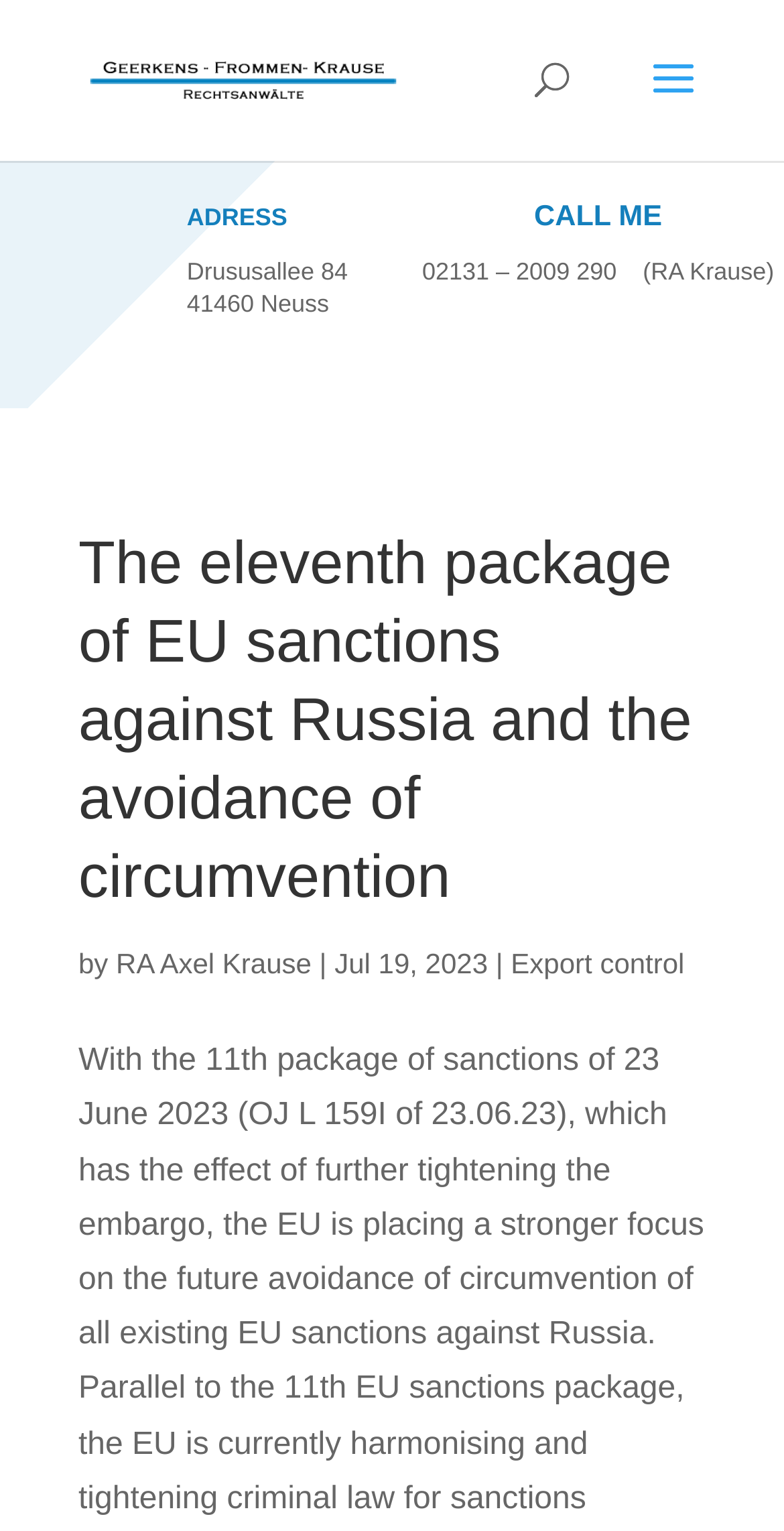Who is the author of the article?
Based on the screenshot, give a detailed explanation to answer the question.

I found the author's name by looking at the text below the main heading, which says 'by RA Axel Krause'.